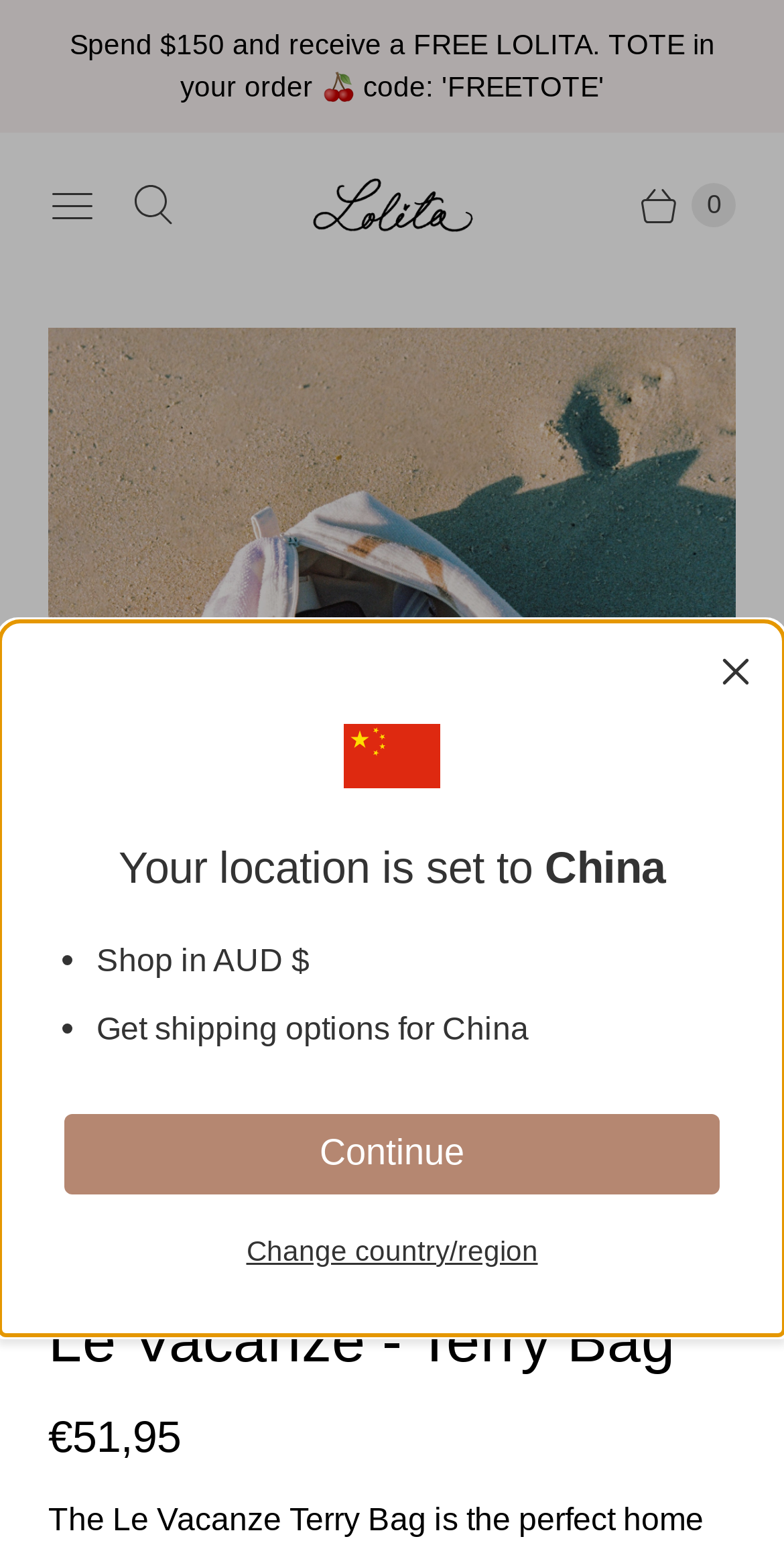Please identify the bounding box coordinates of the clickable region that I should interact with to perform the following instruction: "Dismiss the location notification". The coordinates should be expressed as four float numbers between 0 and 1, i.e., [left, top, right, bottom].

[0.918, 0.423, 0.959, 0.452]